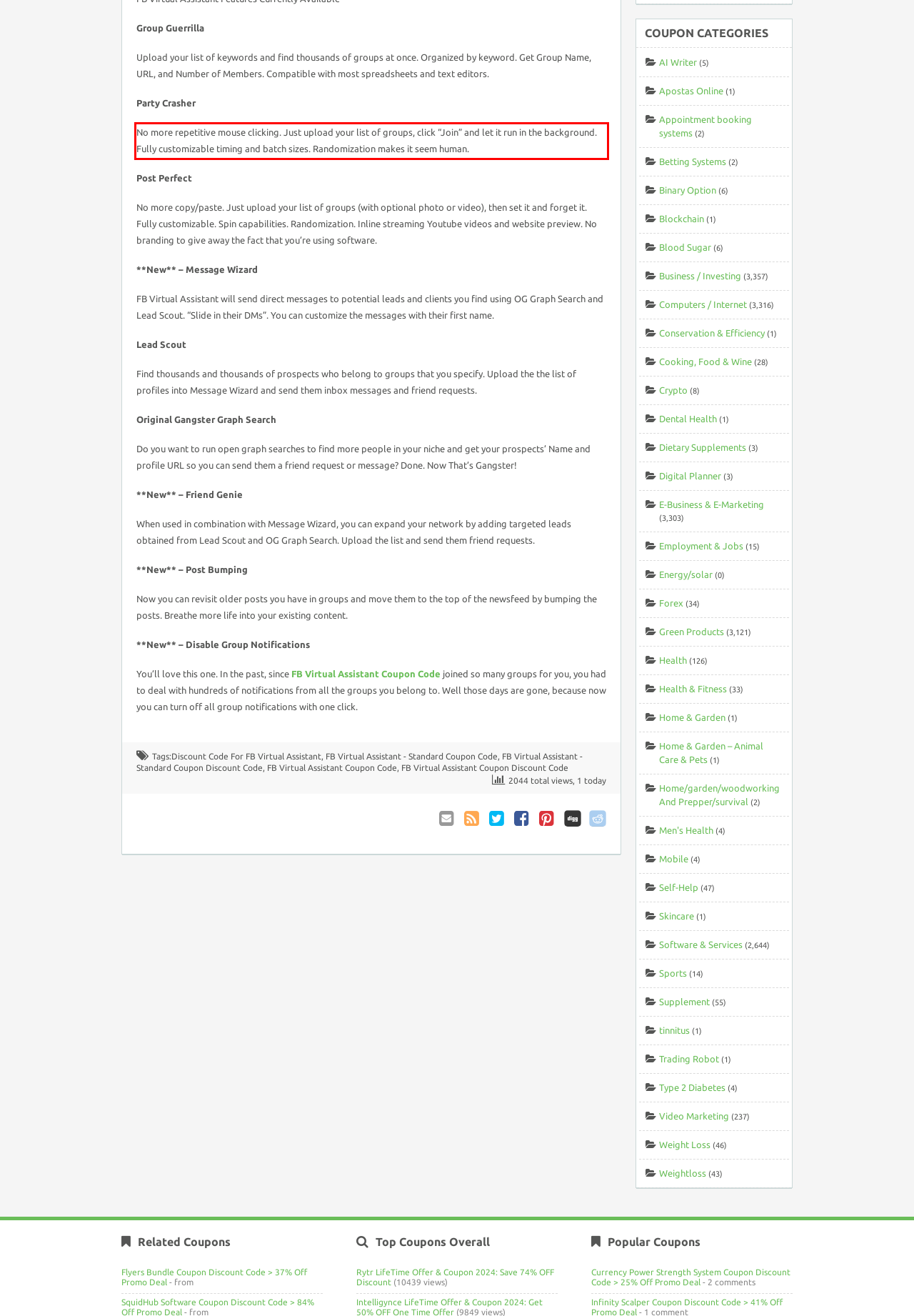Given a webpage screenshot, locate the red bounding box and extract the text content found inside it.

No more repetitive mouse clicking. Just upload your list of groups, click “Join” and let it run in the background. Fully customizable timing and batch sizes. Randomization makes it seem human.